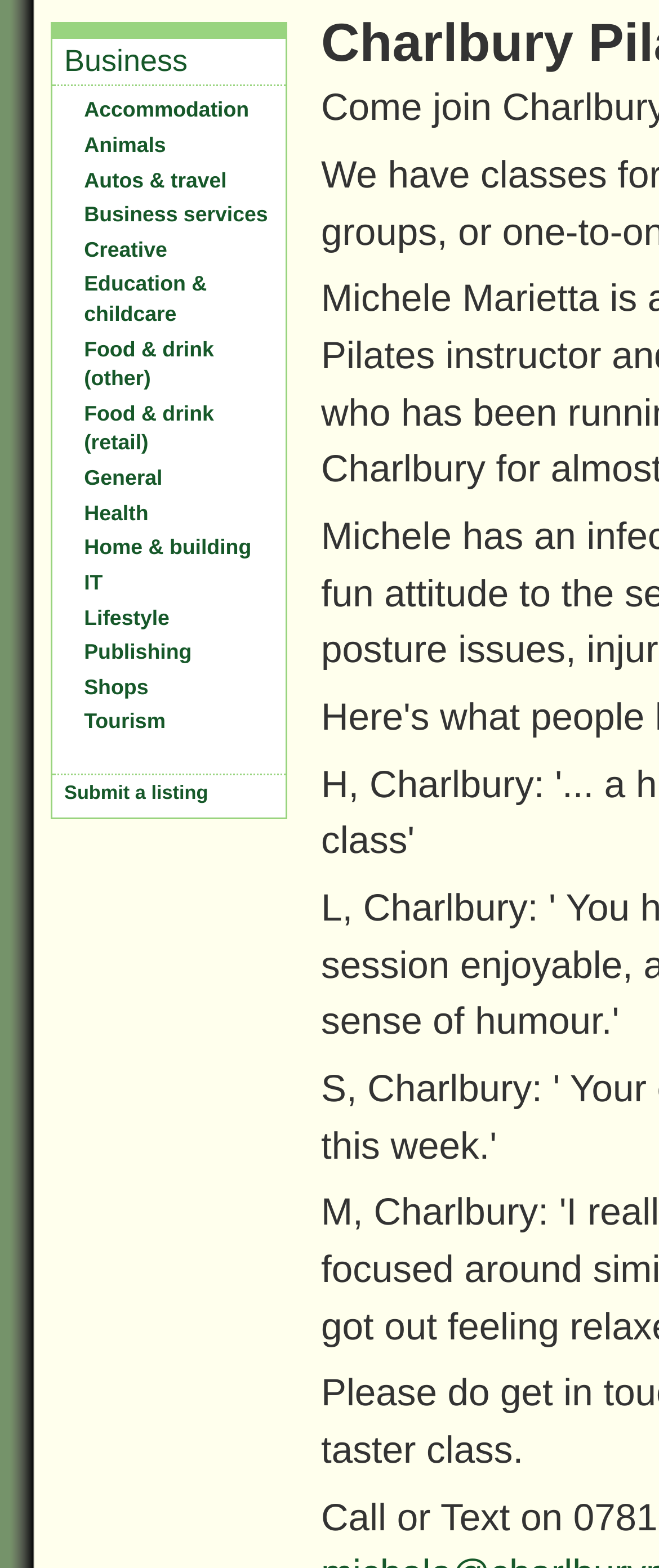Ascertain the bounding box coordinates for the UI element detailed here: "Submit a listing". The coordinates should be provided as [left, top, right, bottom] with each value being a float between 0 and 1.

[0.097, 0.5, 0.316, 0.513]